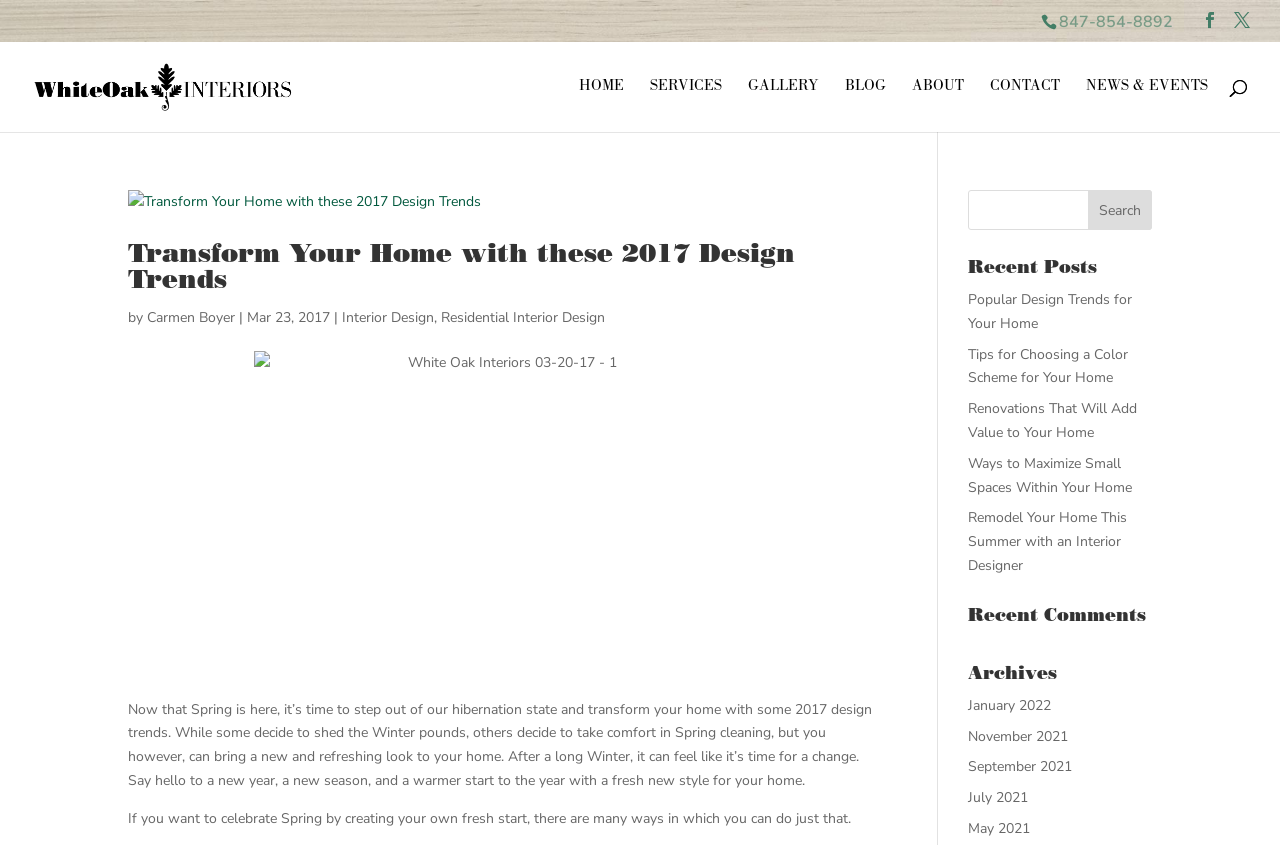Identify the bounding box coordinates of the clickable section necessary to follow the following instruction: "Read the blog post about 2017 design trends". The coordinates should be presented as four float numbers from 0 to 1, i.e., [left, top, right, bottom].

[0.1, 0.225, 0.689, 0.253]